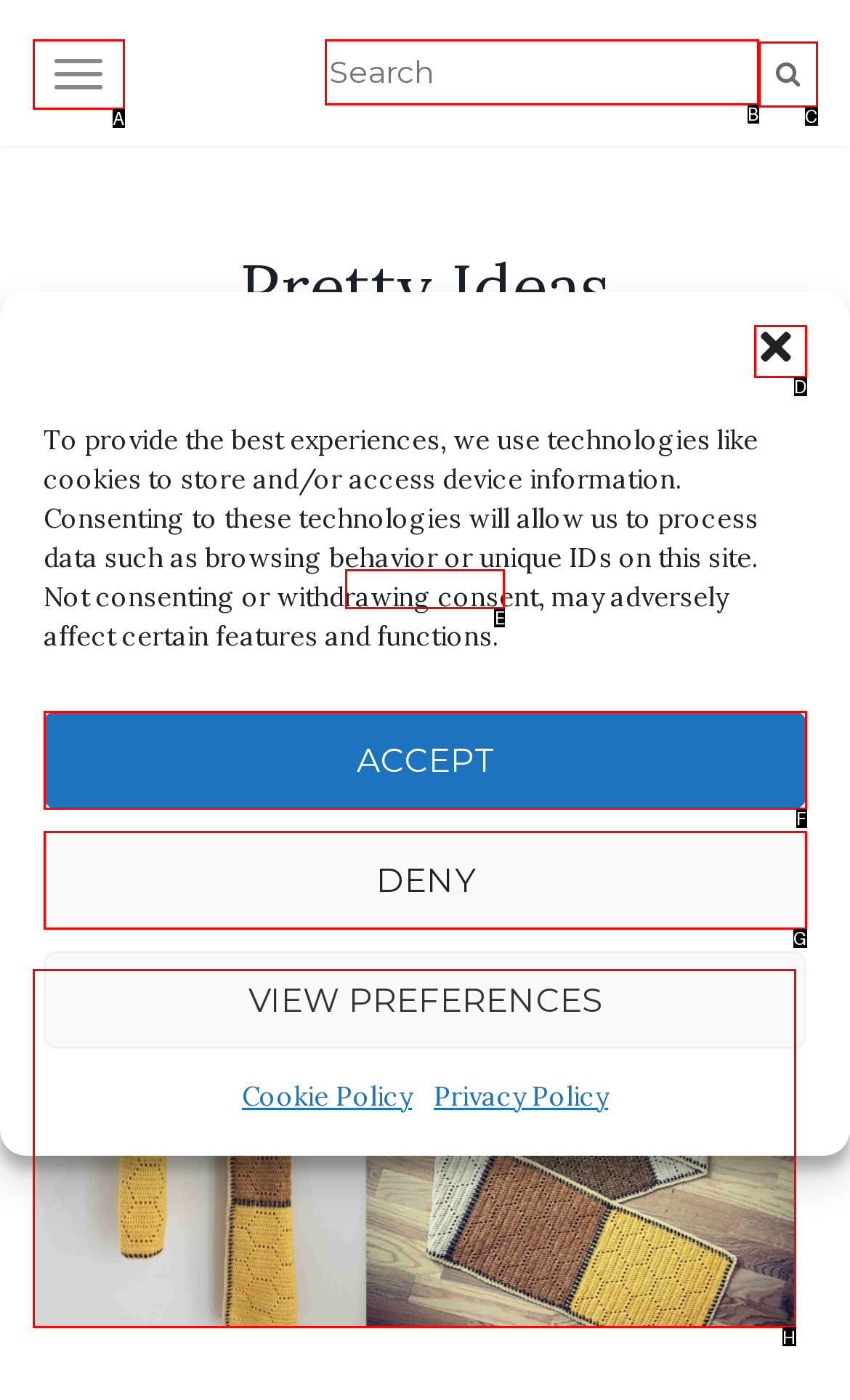Examine the description: name="s" placeholder="Search" and indicate the best matching option by providing its letter directly from the choices.

B